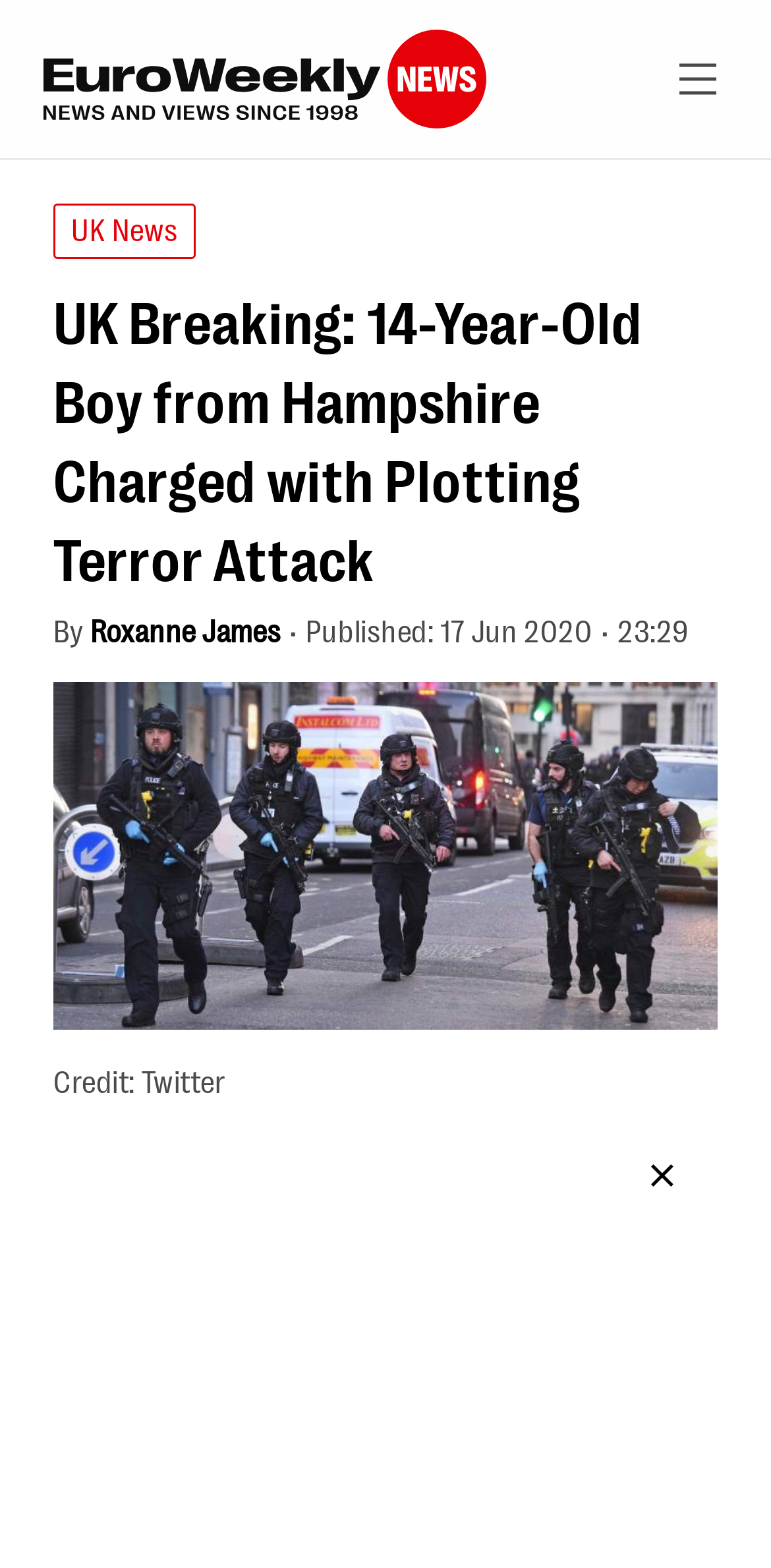Who wrote the article?
Could you answer the question in a detailed manner, providing as much information as possible?

I found the author's name by looking at the text next to the 'By' label, which is 'Roxanne James'.